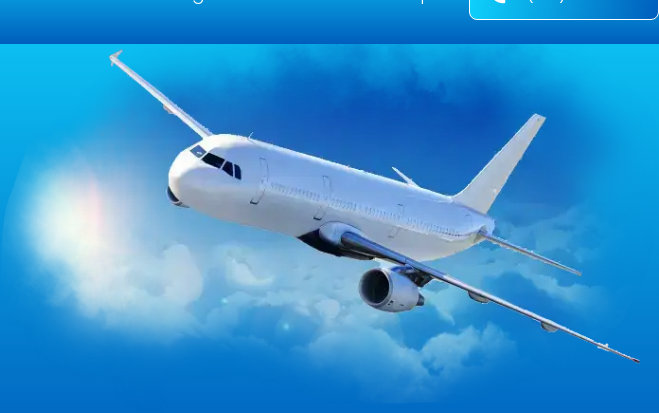Please answer the following question using a single word or phrase: 
What is El Salvador known for?

Rich cultural heritage and stunning landscapes